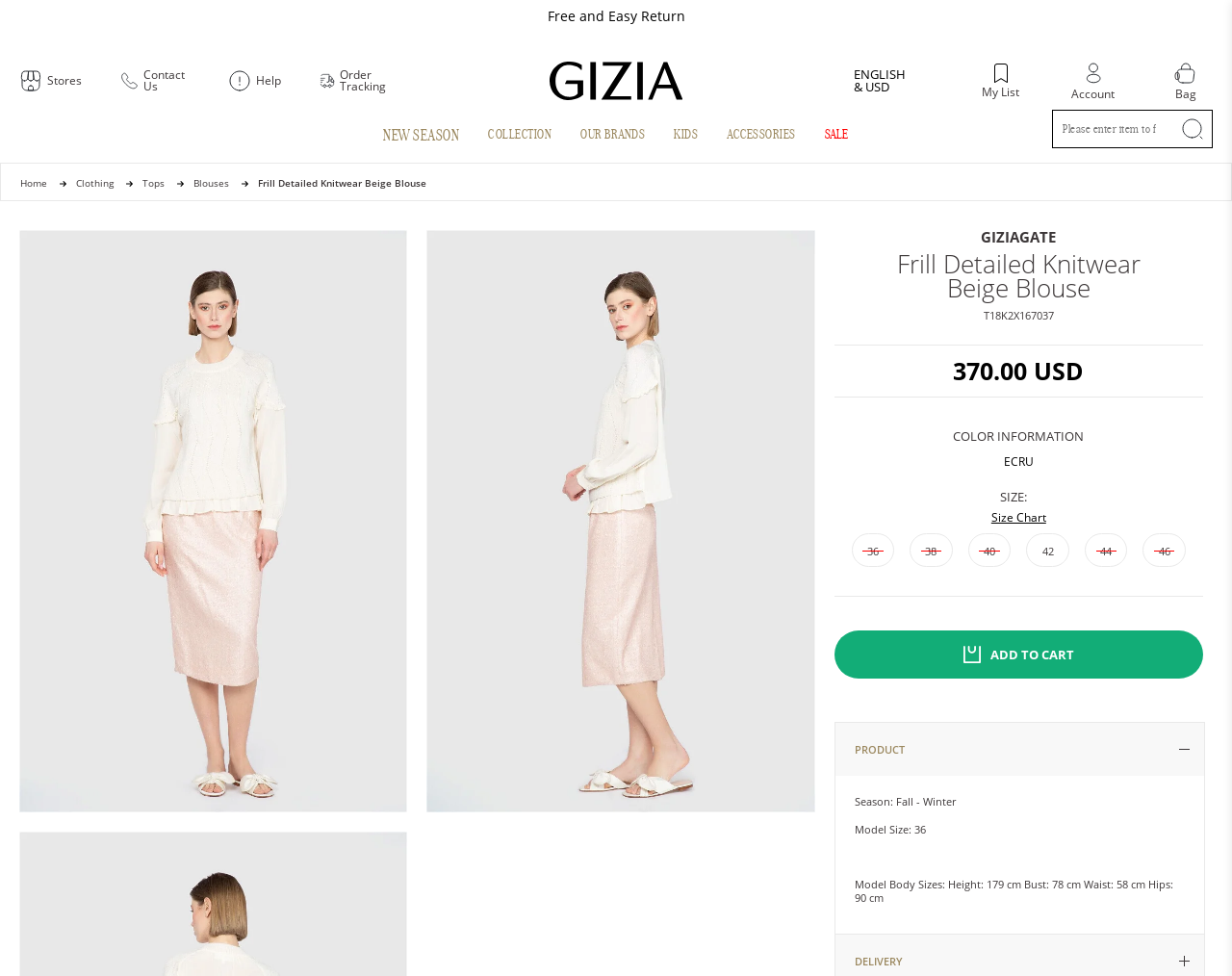What is the model size of the product?
Look at the image and respond with a one-word or short-phrase answer.

36